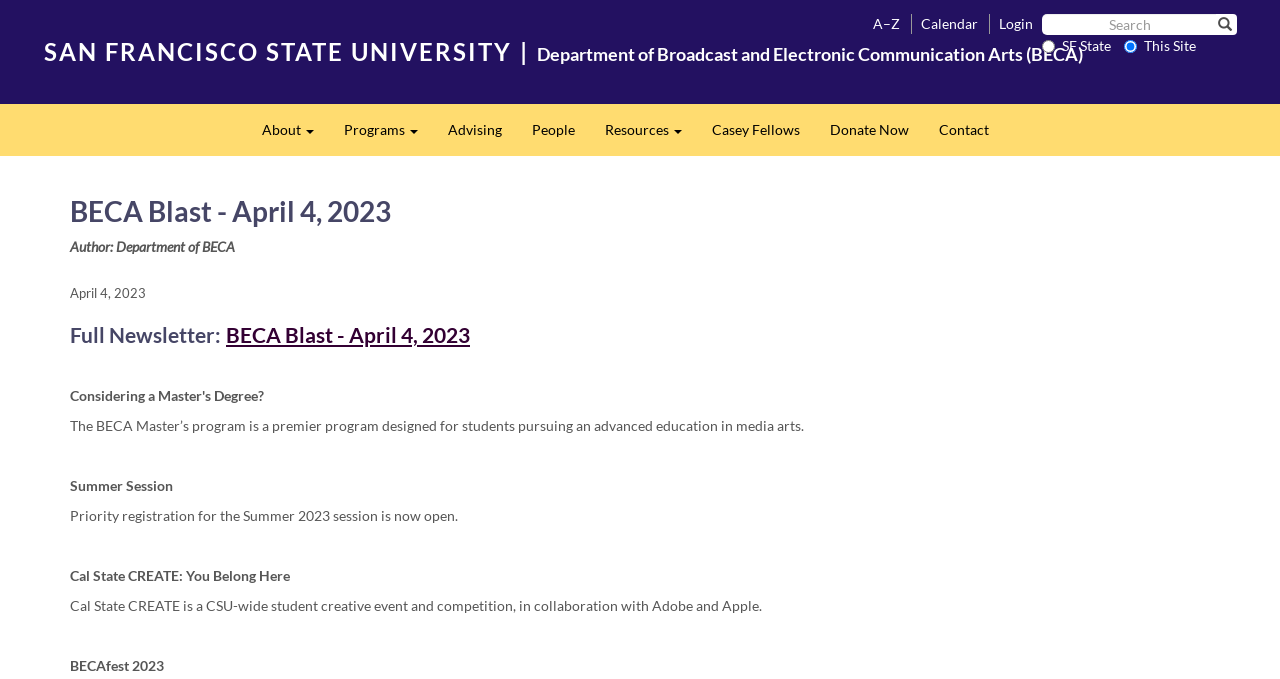Extract the text of the main heading from the webpage.

BECA Blast - April 4, 2023